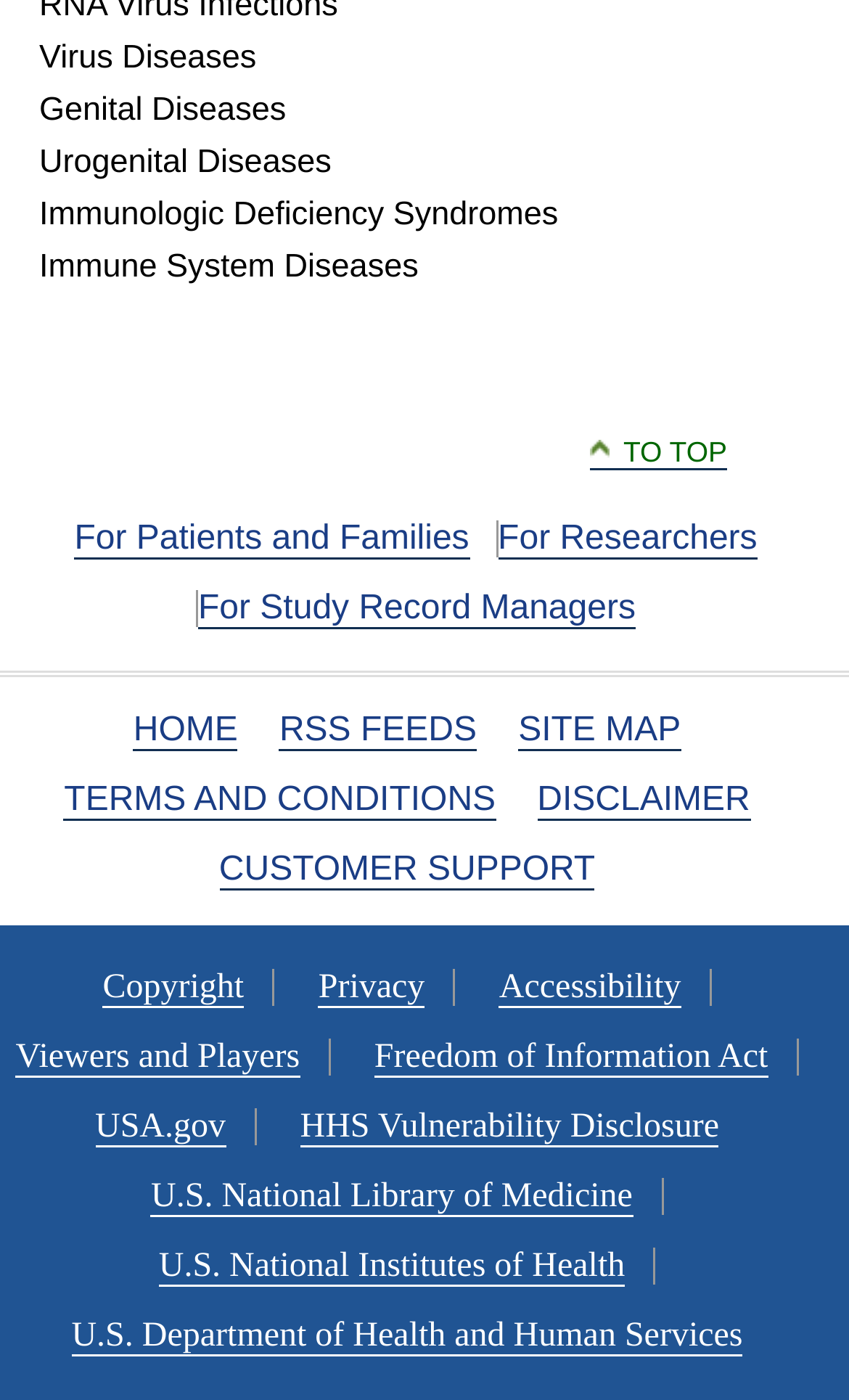Please identify the bounding box coordinates of the element I should click to complete this instruction: 'view site map'. The coordinates should be given as four float numbers between 0 and 1, like this: [left, top, right, bottom].

[0.61, 0.508, 0.802, 0.536]